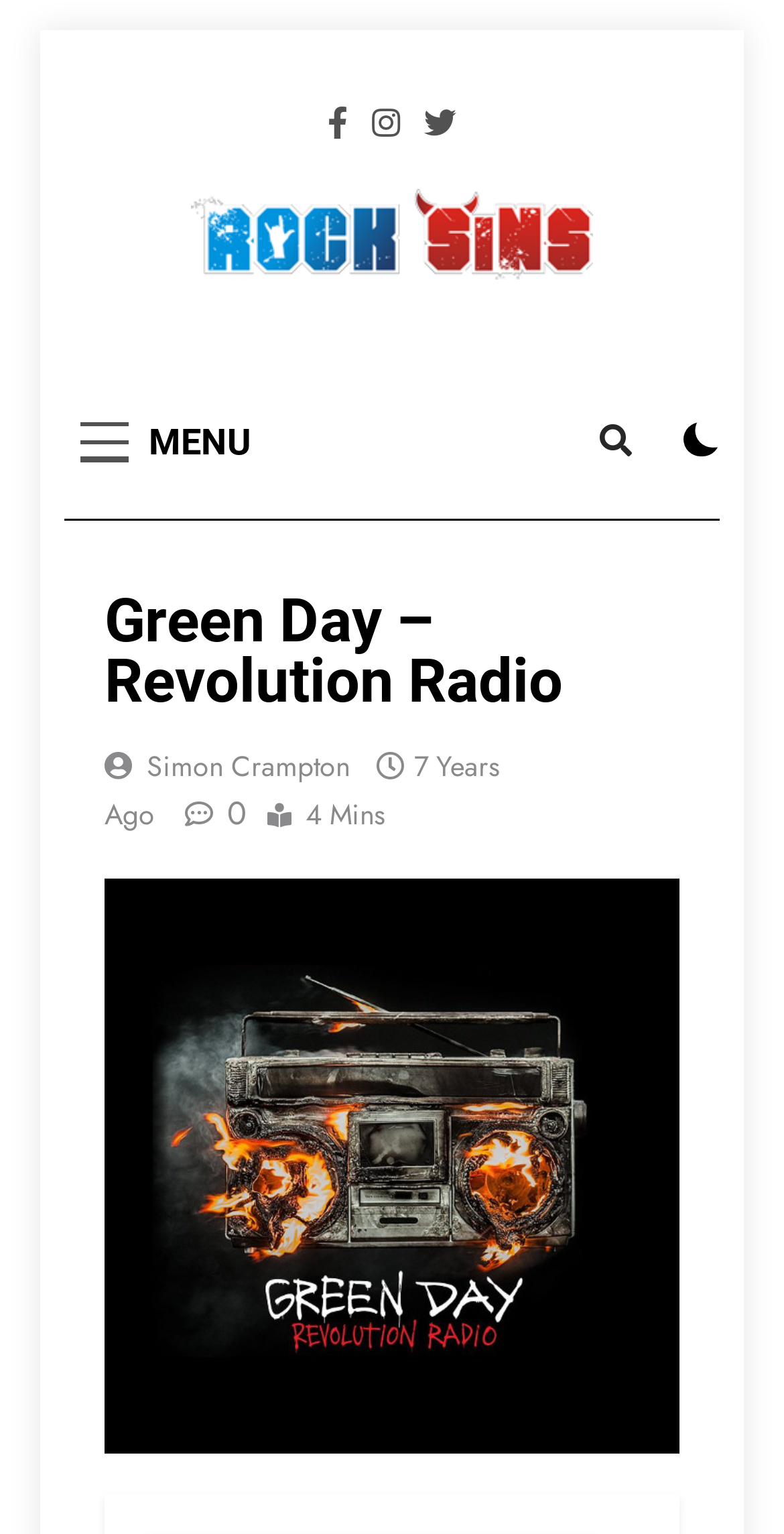What is the website's tagline?
Using the image as a reference, answer the question with a short word or phrase.

All The Latest Rock, Metal And Heavy Music News, Reviews And More